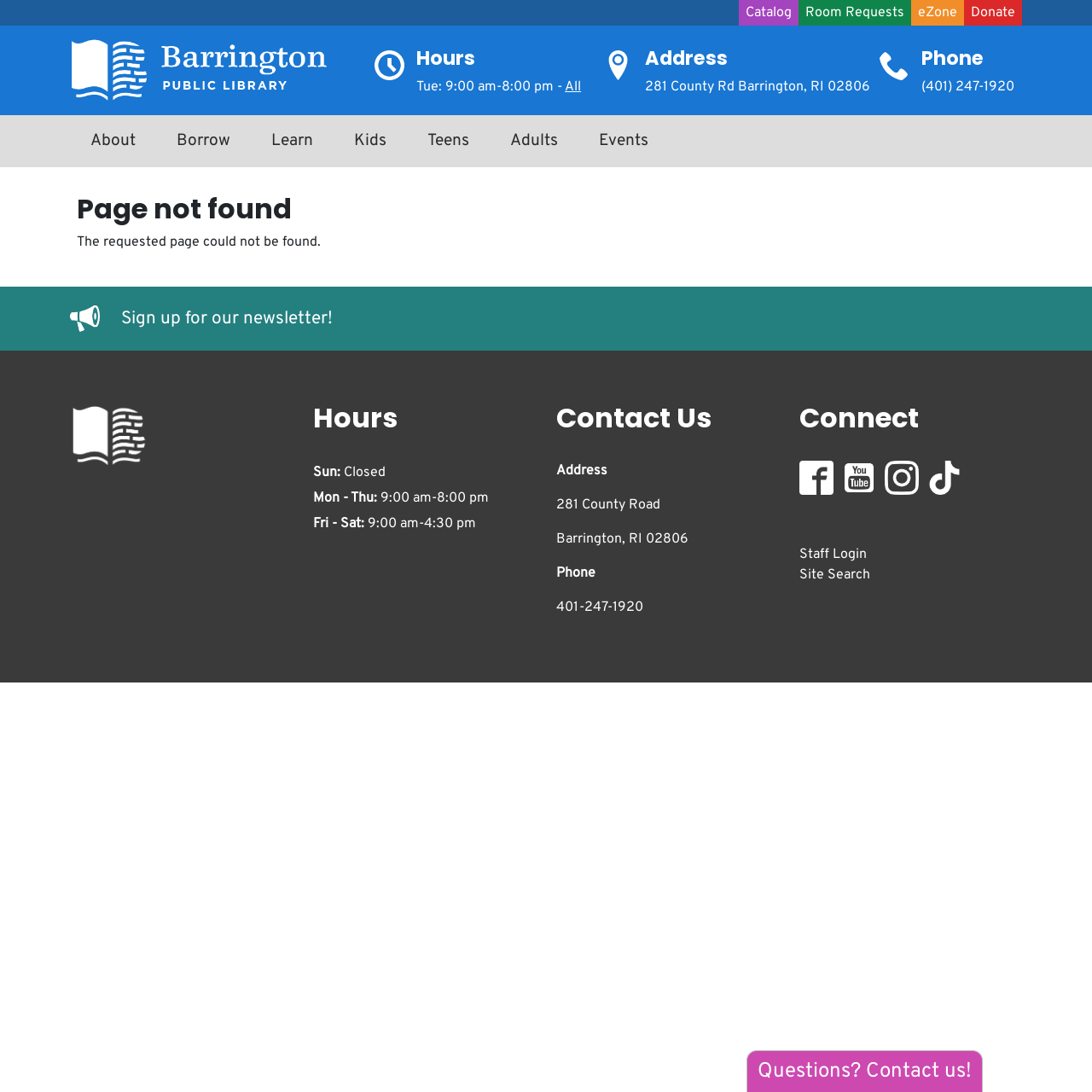Identify and provide the bounding box for the element described by: "Site Search".

[0.732, 0.518, 0.797, 0.534]